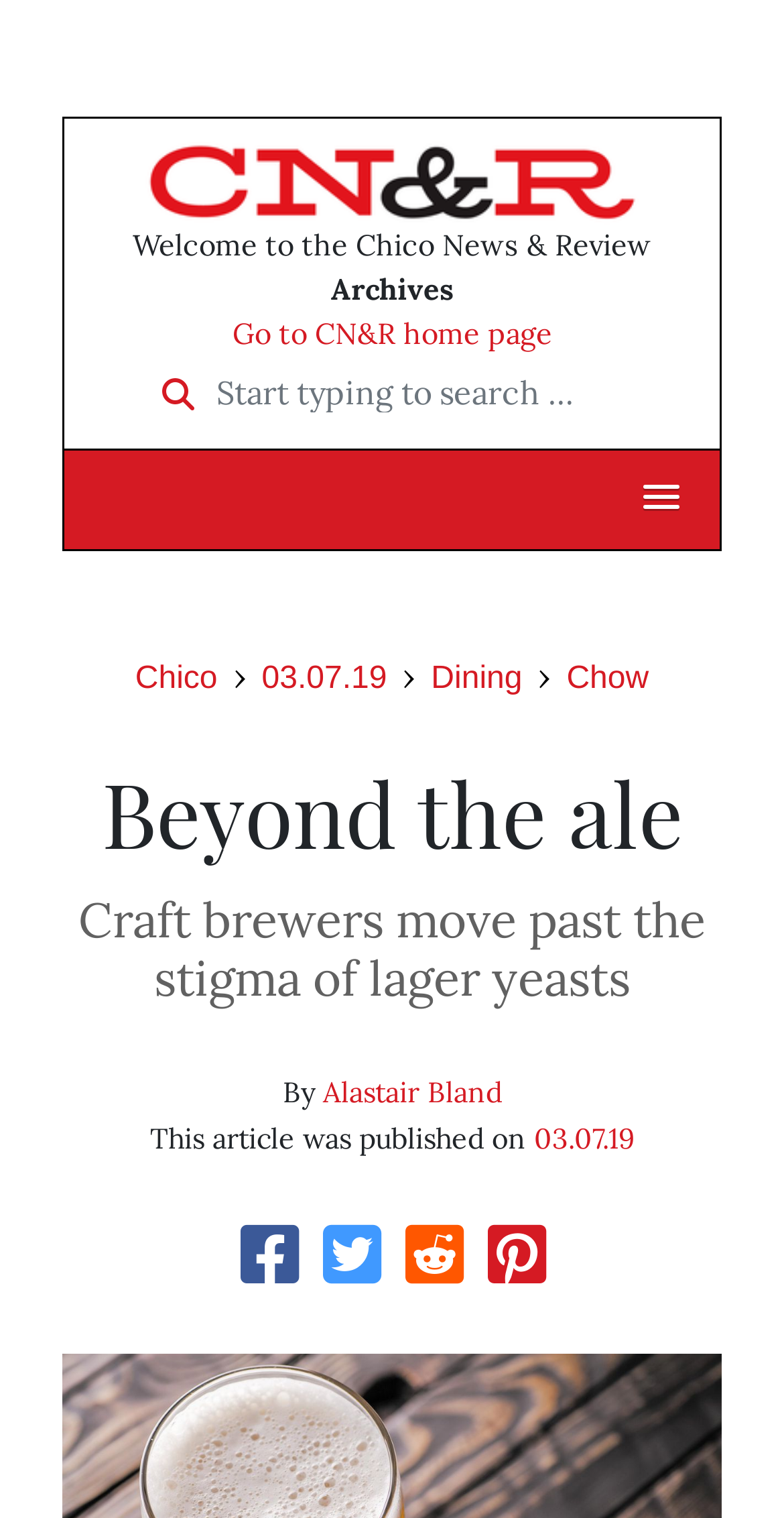Identify the bounding box coordinates of the section to be clicked to complete the task described by the following instruction: "Go to CN&R home page". The coordinates should be four float numbers between 0 and 1, formatted as [left, top, right, bottom].

[0.296, 0.207, 0.704, 0.231]